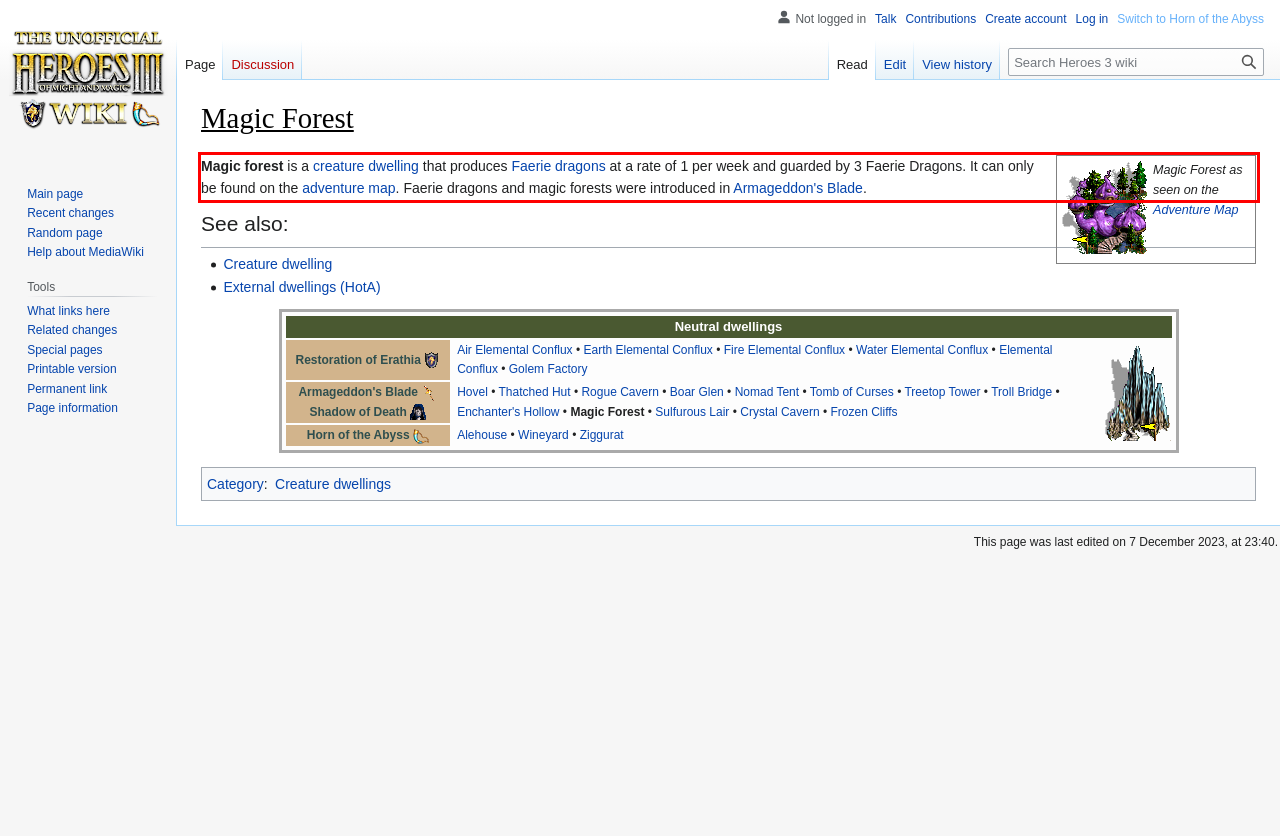Please examine the screenshot of the webpage and read the text present within the red rectangle bounding box.

Magic forest is a creature dwelling that produces Faerie dragons at a rate of 1 per week and guarded by 3 Faerie Dragons. It can only be found on the adventure map. Faerie dragons and magic forests were introduced in Armageddon's Blade.